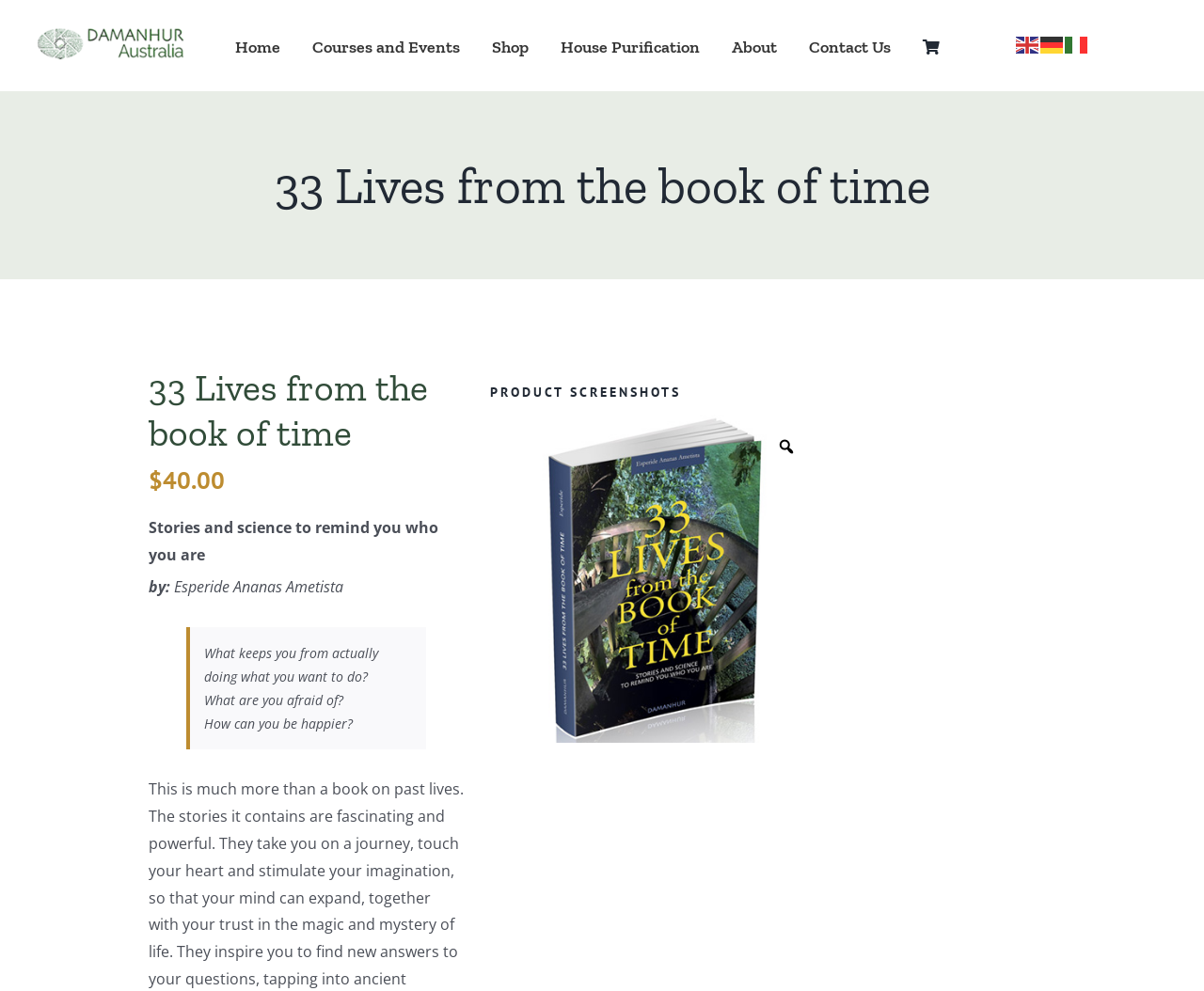Identify the bounding box coordinates of the clickable region to carry out the given instruction: "View product screenshots".

[0.407, 0.387, 0.679, 0.405]